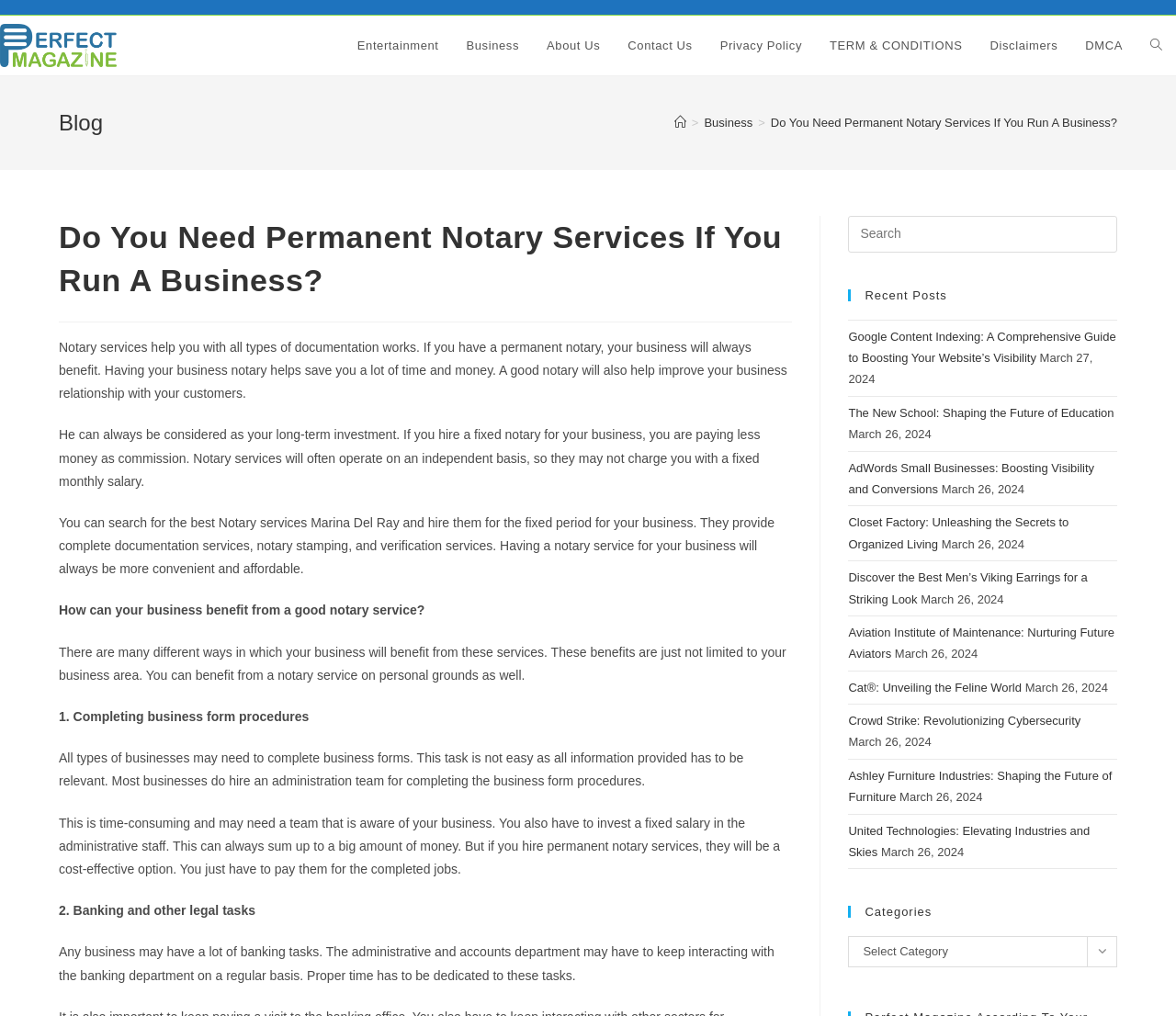Please identify the bounding box coordinates of the clickable region that I should interact with to perform the following instruction: "Click on the 'Contact Us' link". The coordinates should be expressed as four float numbers between 0 and 1, i.e., [left, top, right, bottom].

[0.522, 0.015, 0.601, 0.074]